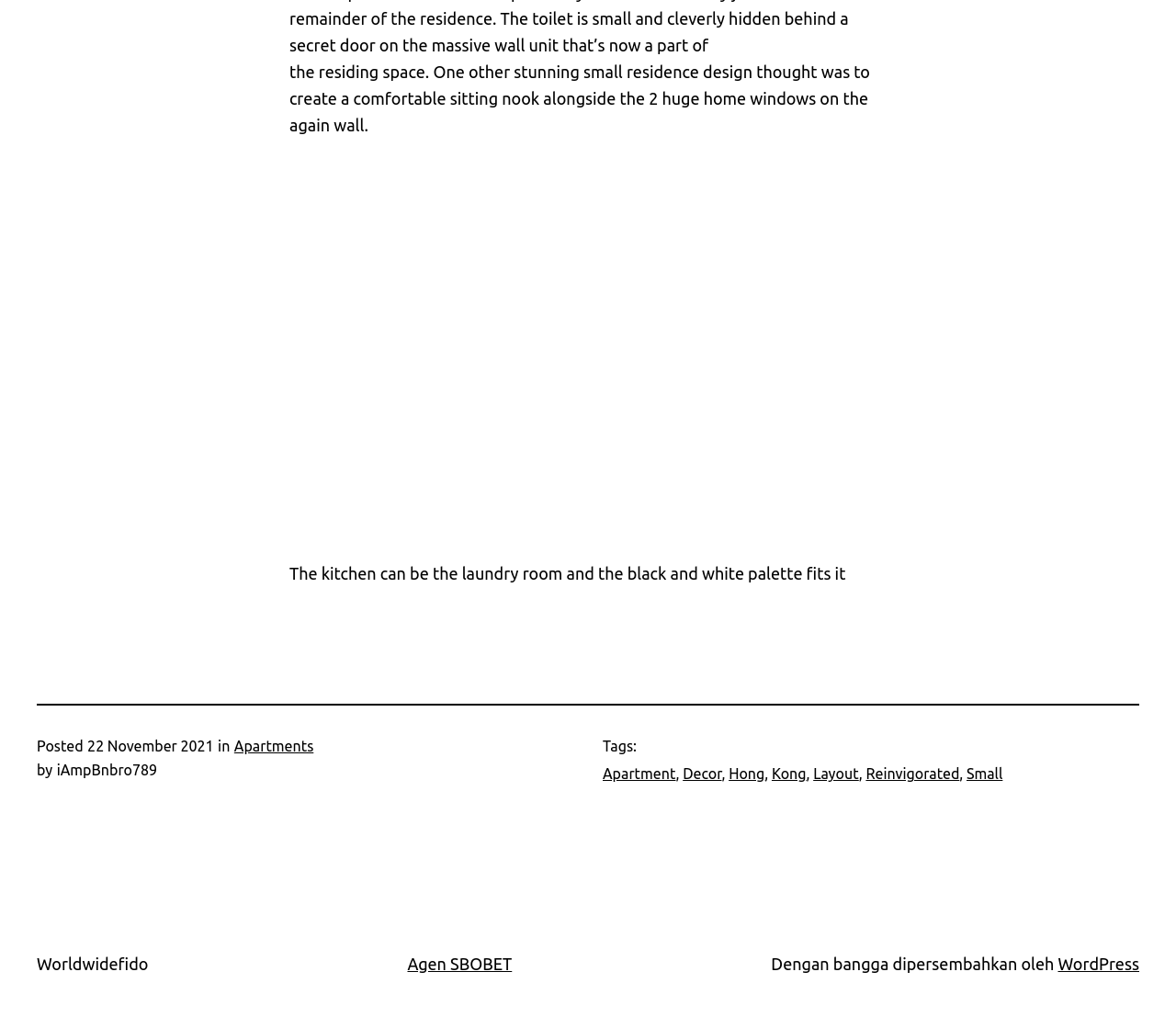Who is the author of the article?
Look at the screenshot and respond with a single word or phrase.

iAmpBnbro789